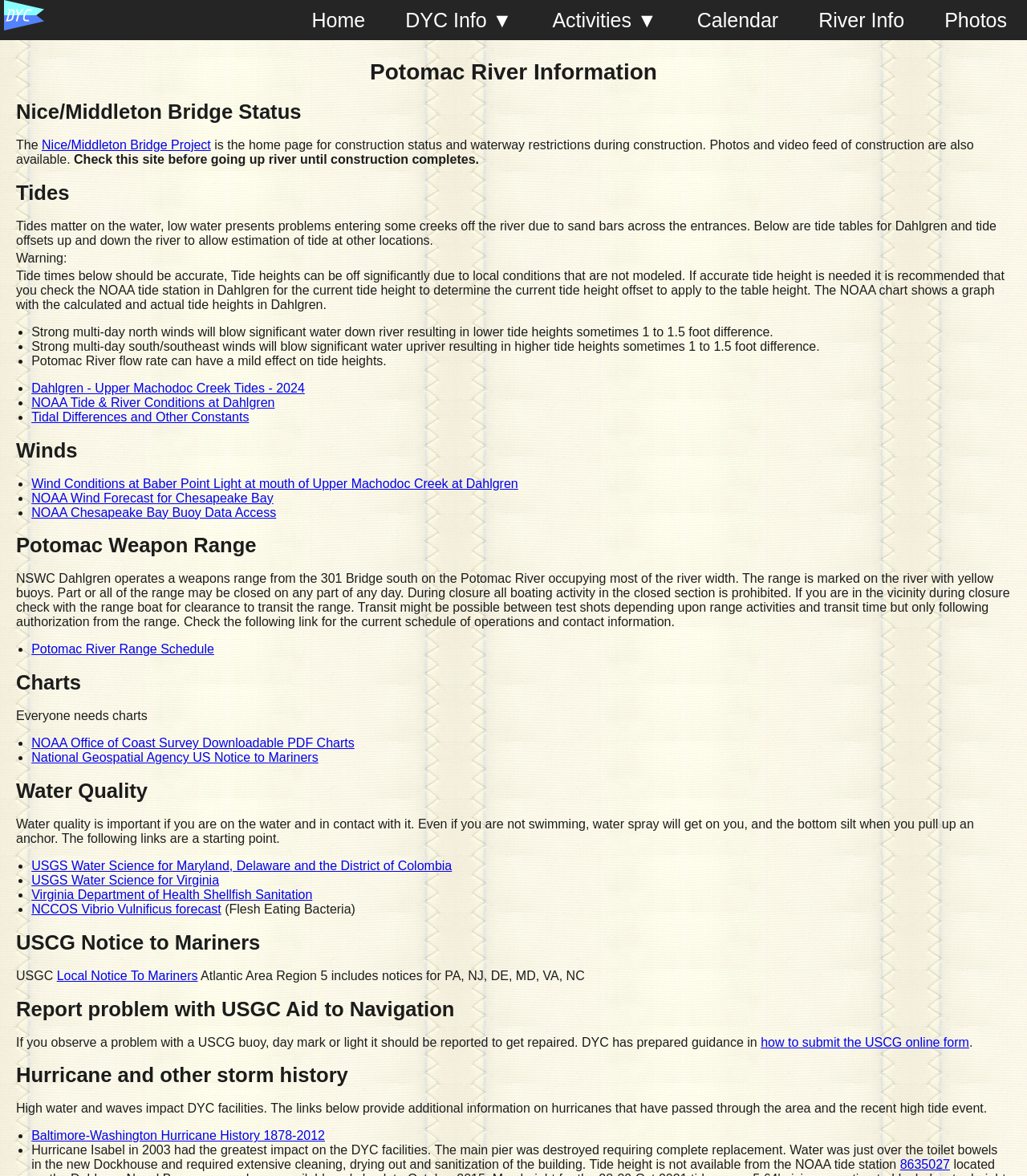Please provide the bounding box coordinates for the element that needs to be clicked to perform the instruction: "Check the USCG Local Notice To Mariners". The coordinates must consist of four float numbers between 0 and 1, formatted as [left, top, right, bottom].

[0.055, 0.824, 0.193, 0.835]